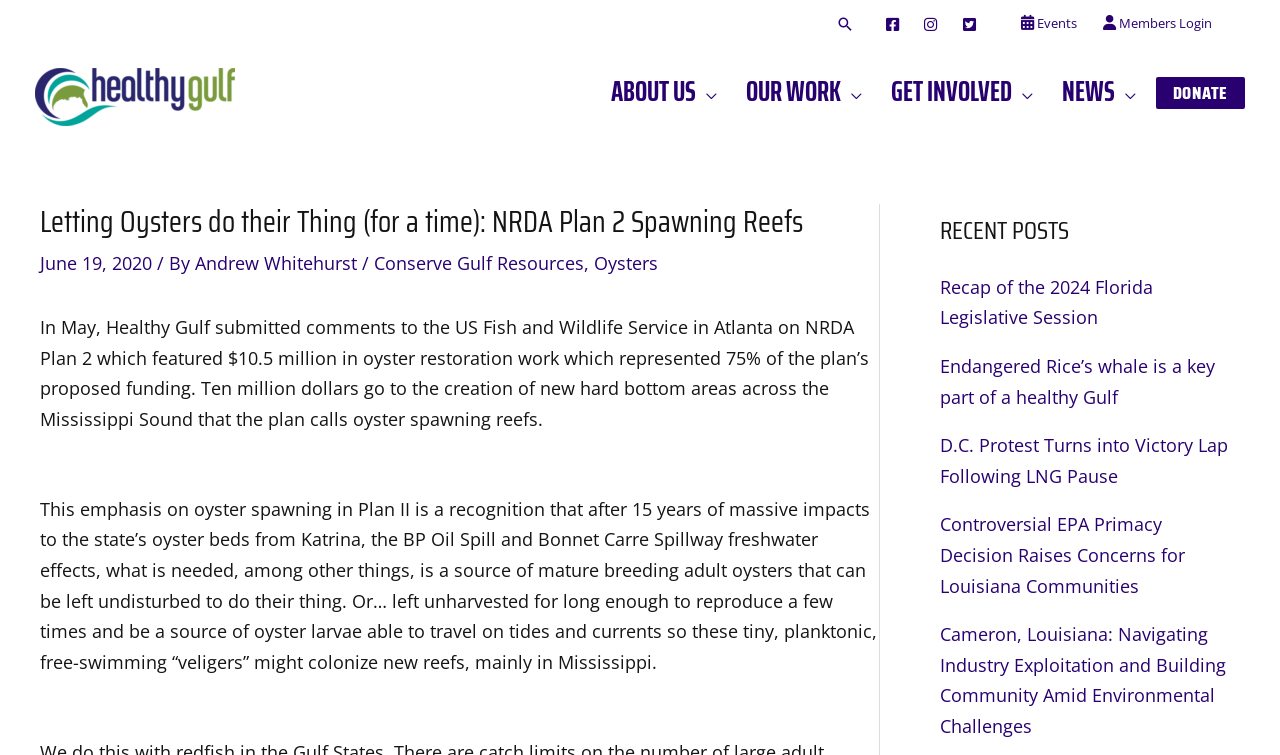How many recent posts are listed?
Look at the image and respond with a single word or a short phrase.

5